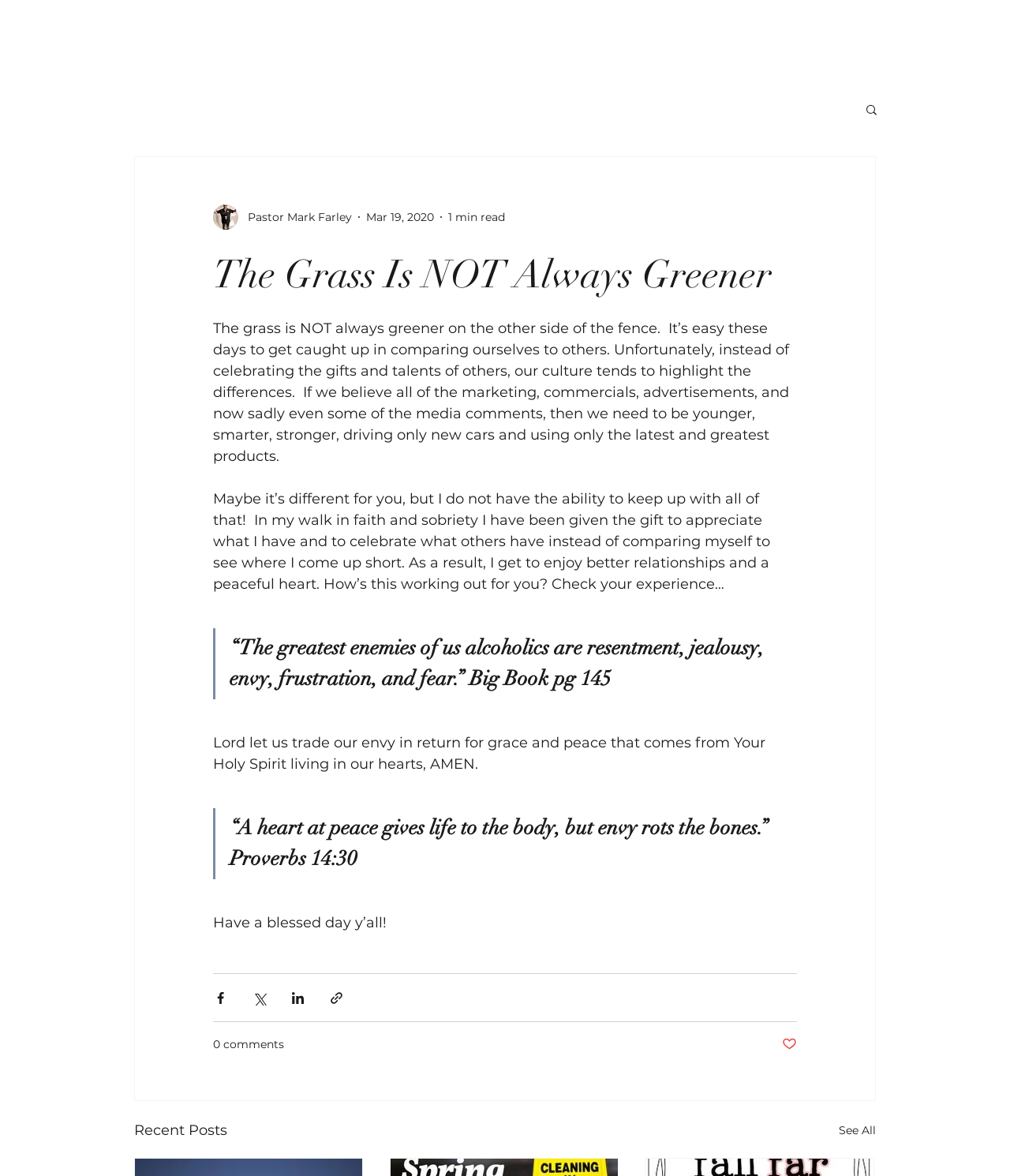Identify the bounding box coordinates for the region of the element that should be clicked to carry out the instruction: "Click the 'Home' link". The bounding box coordinates should be four float numbers between 0 and 1, i.e., [left, top, right, bottom].

[0.245, 0.013, 0.291, 0.054]